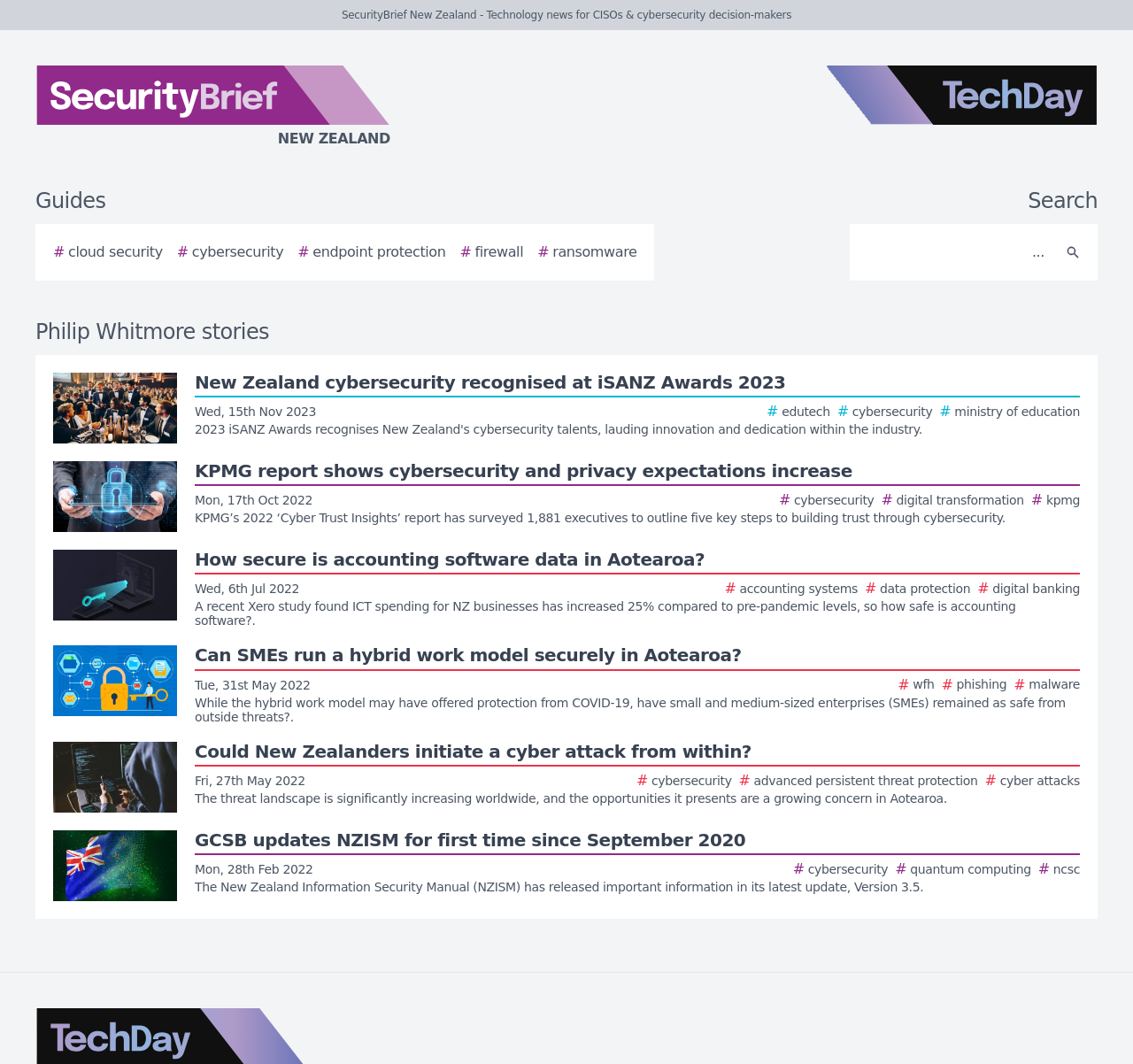Please identify the bounding box coordinates of the element I should click to complete this instruction: 'Click on the link about cloud security'. The coordinates should be given as four float numbers between 0 and 1, like this: [left, top, right, bottom].

[0.047, 0.227, 0.144, 0.247]